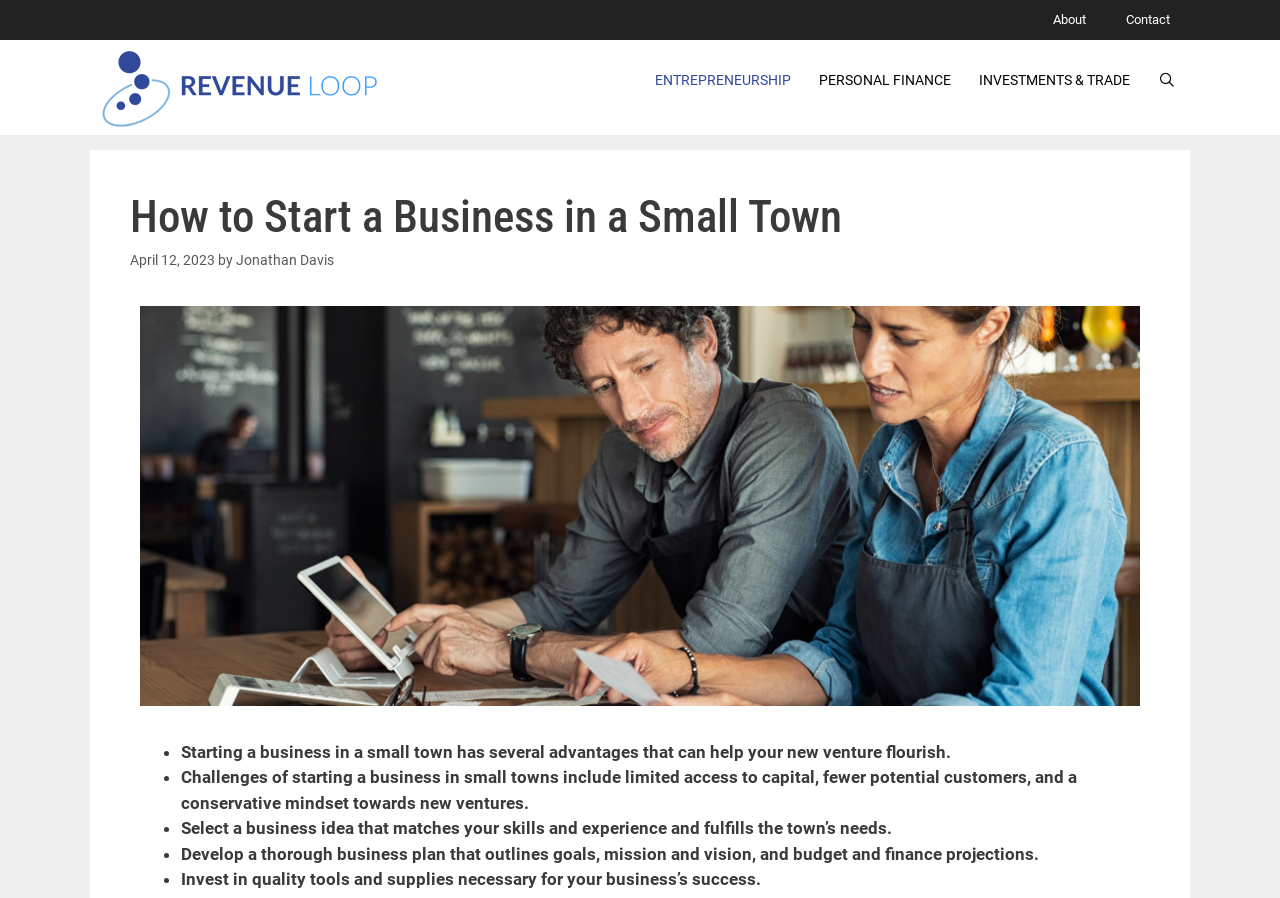What is the date of the article?
Identify the answer in the screenshot and reply with a single word or phrase.

April 12, 2023